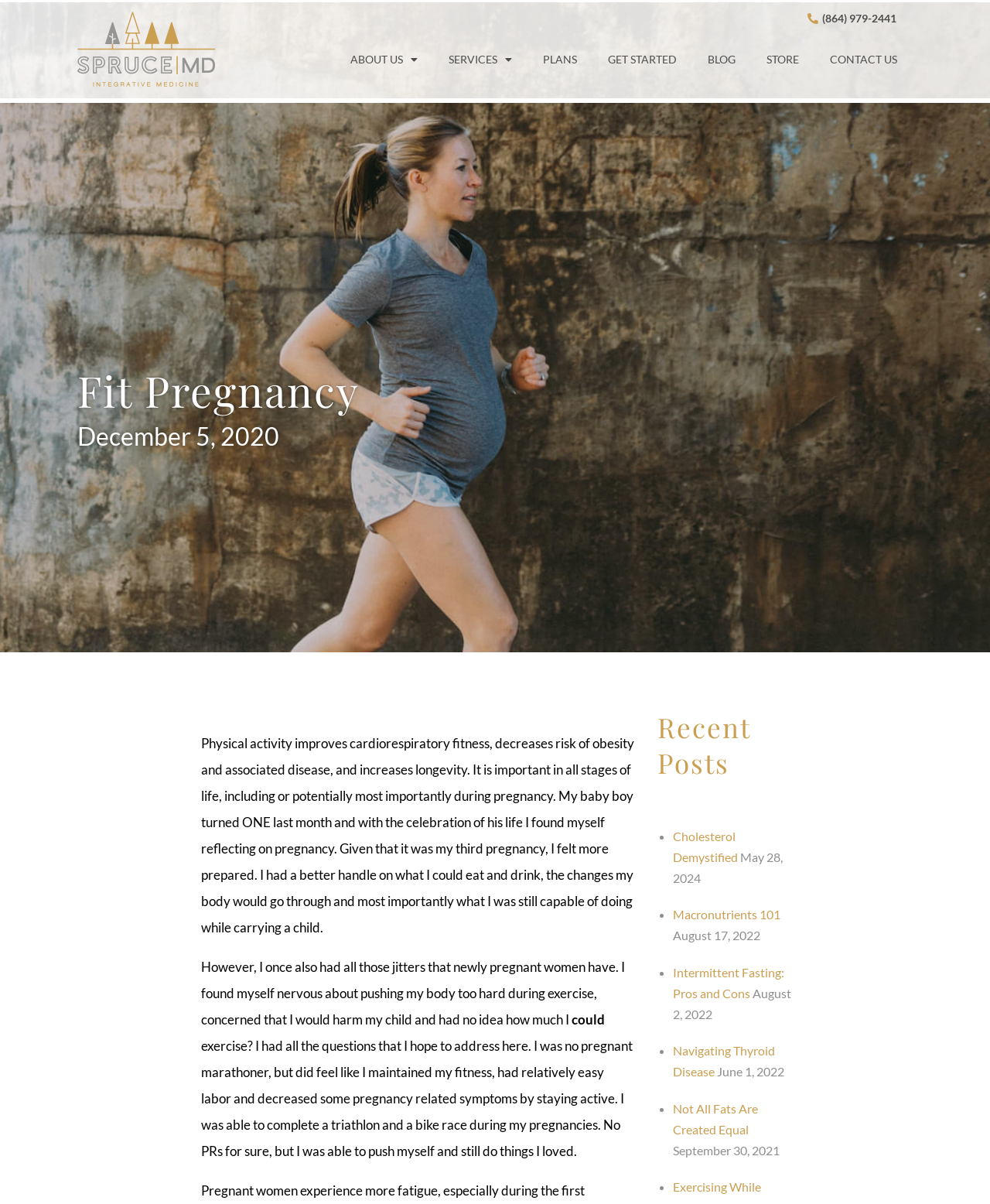Please provide a detailed answer to the question below by examining the image:
What is the author's experience with pregnancy?

I inferred the author's experience with pregnancy by reading the static text element with the content 'My baby boy turned ONE last month and with the celebration of his life I found myself reflecting on pregnancy. Given that it was my third pregnancy, I felt more prepared.' located in the middle of the webpage, which suggests that the author has had three pregnancies.